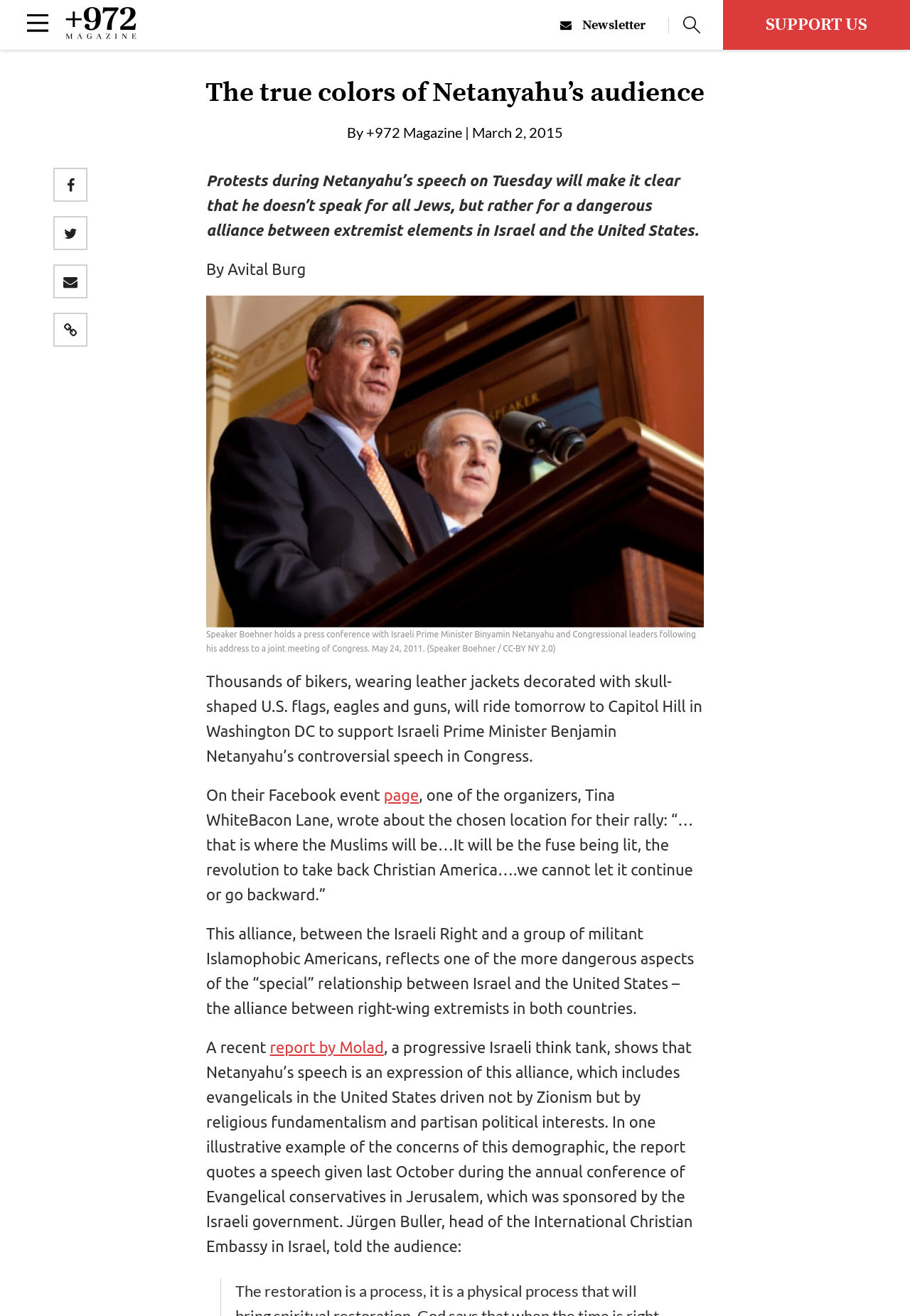Find the bounding box coordinates for the area that must be clicked to perform this action: "Subscribe to the newsletter".

[0.616, 0.013, 0.735, 0.025]